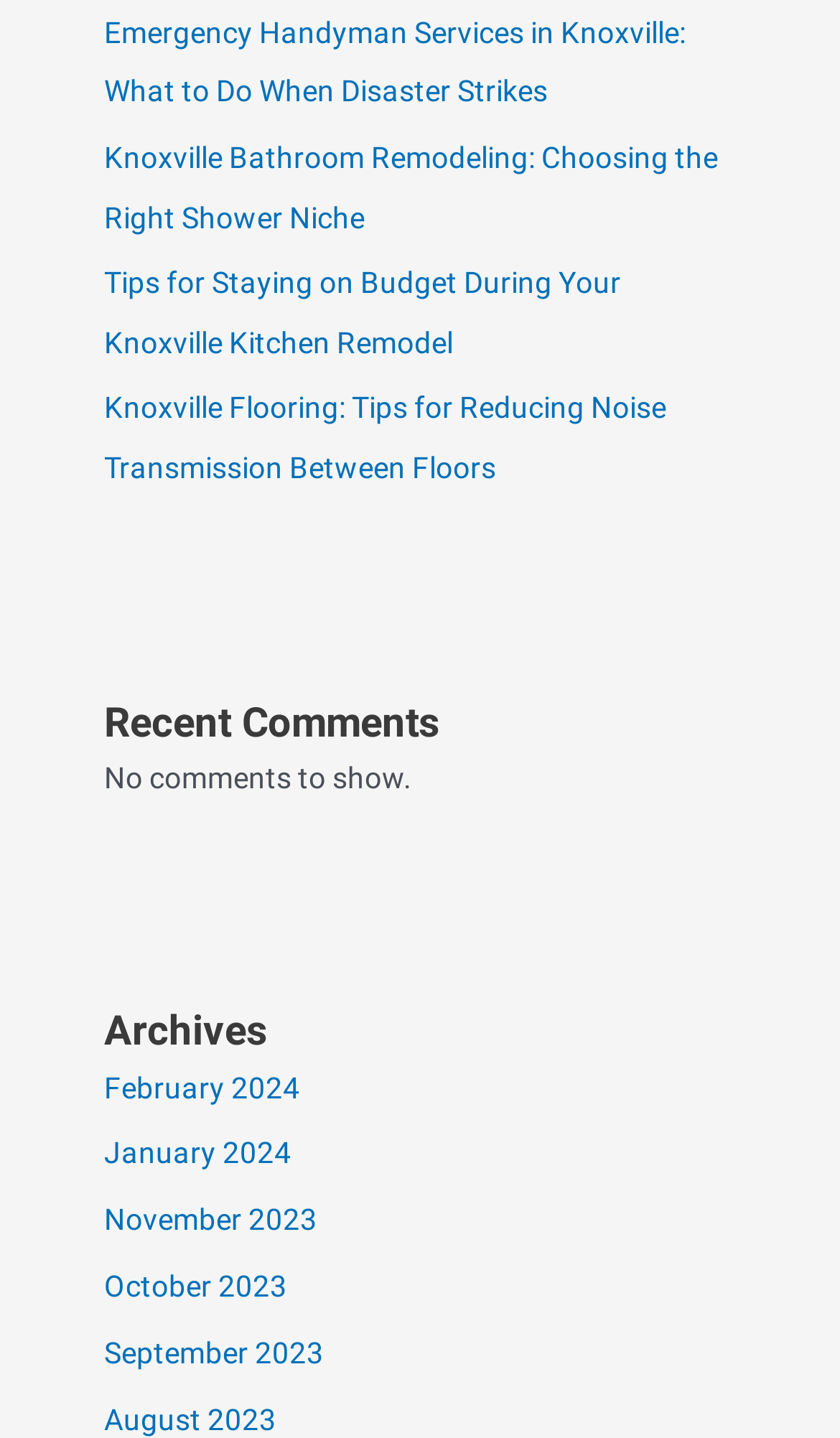Please find the bounding box coordinates of the element's region to be clicked to carry out this instruction: "Read about emergency handyman services in Knoxville".

[0.124, 0.01, 0.816, 0.075]